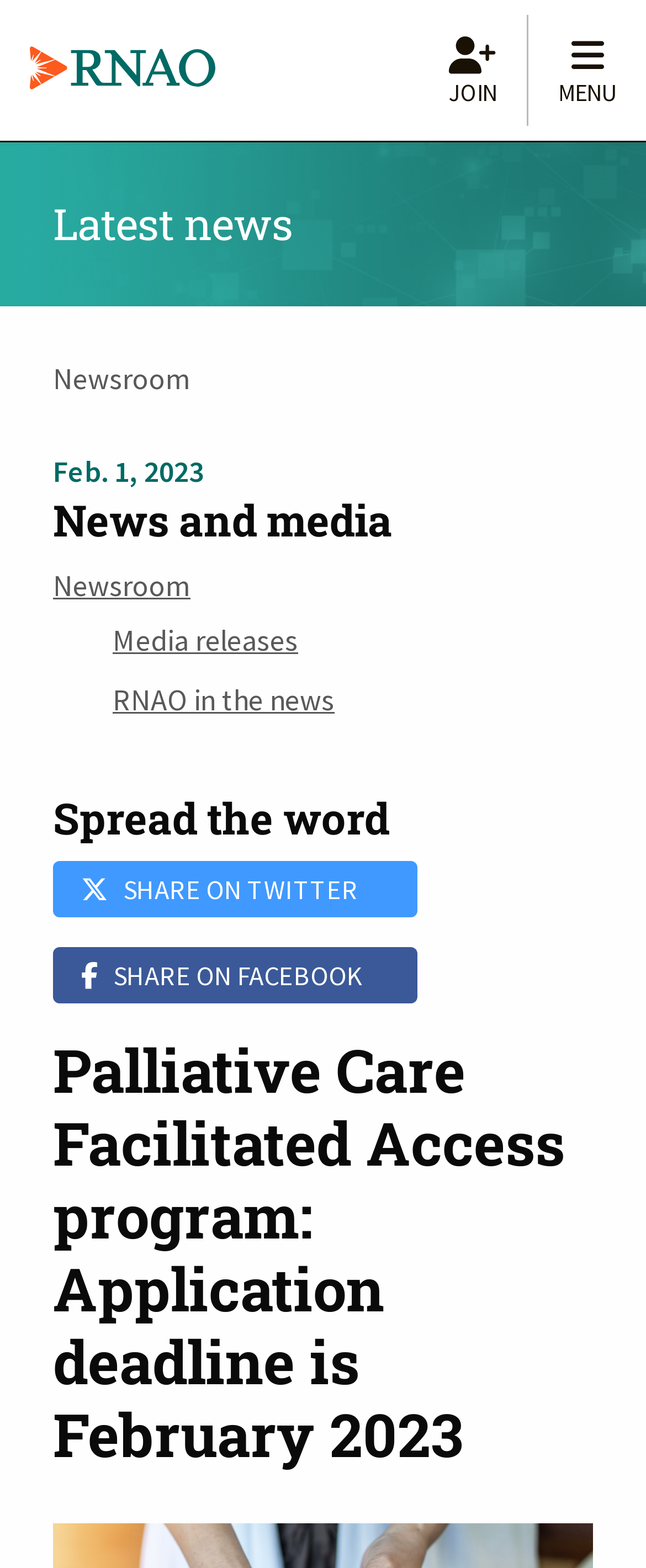What is the deadline for the Palliative Care Facilitated Access program?
Deliver a detailed and extensive answer to the question.

The deadline for the Palliative Care Facilitated Access program can be found in the heading 'Palliative Care Facilitated Access program: Application deadline is February 2023' which is a subheading of the main article on the webpage.